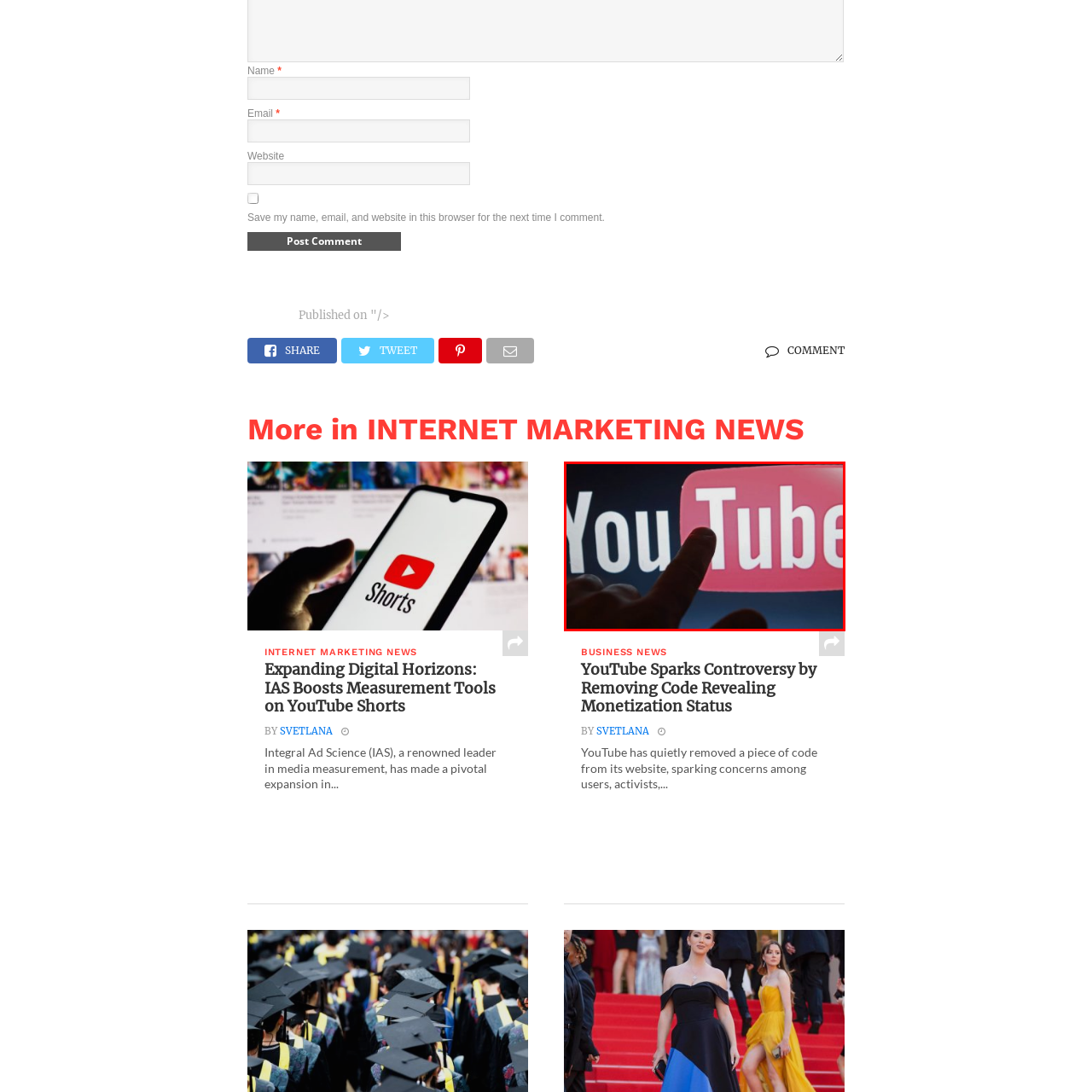Pay special attention to the segment of the image inside the red box and offer a detailed answer to the question that follows, based on what you see: What is the hand doing in the image?

The hand appears poised to interact with the logo, suggesting an invitation to engage with the platform. The hand's position implies a sense of interactivity and accessibility.